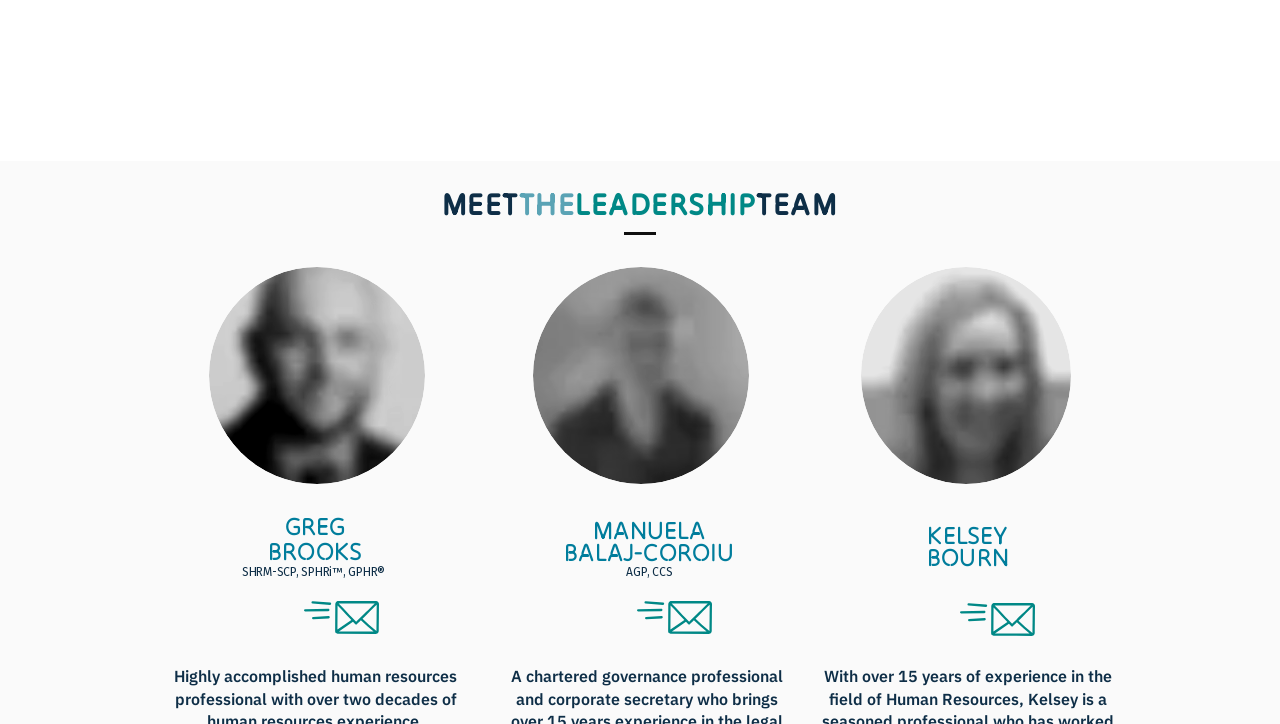Please reply to the following question using a single word or phrase: 
How many sections are there for the leadership team?

3